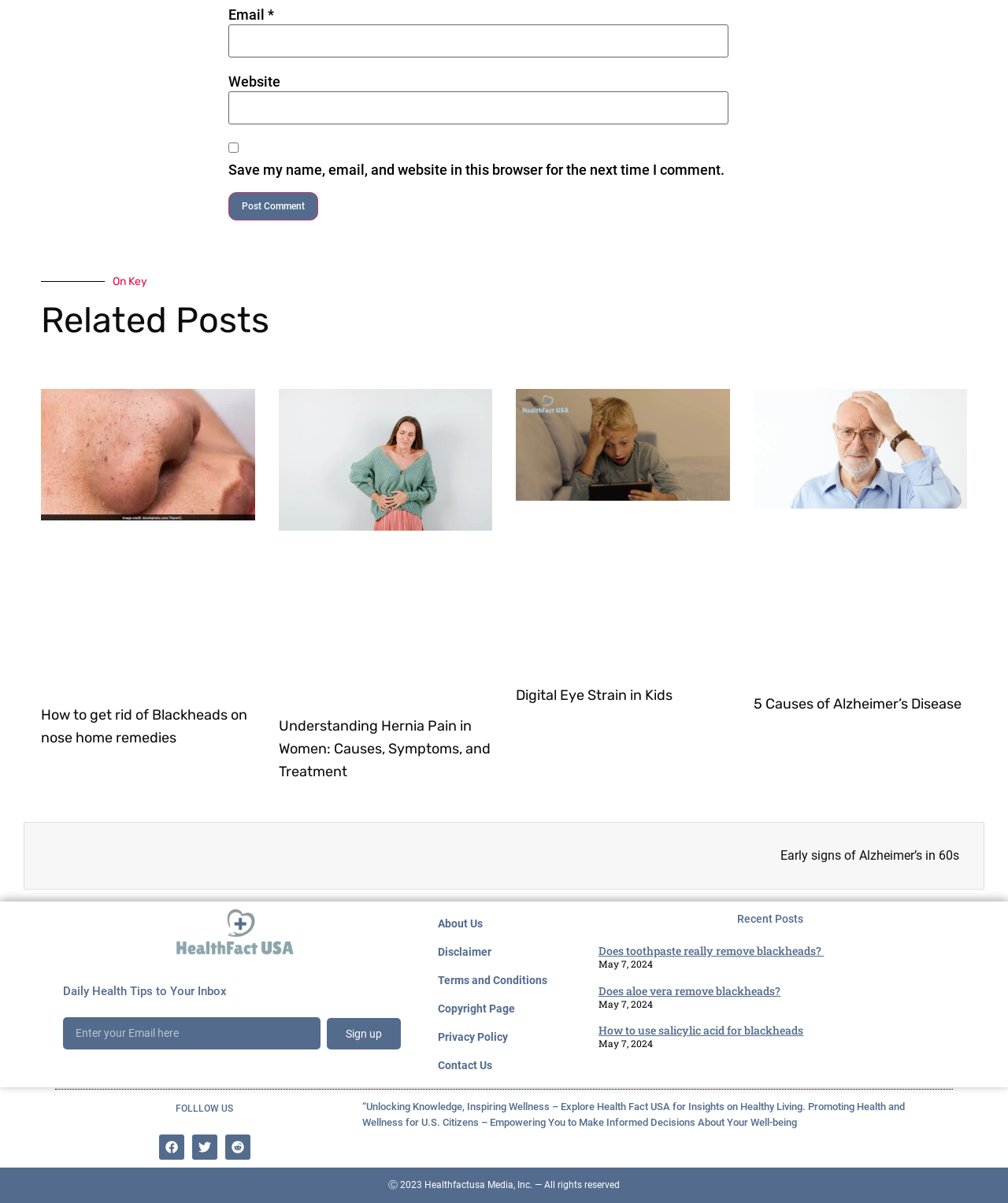How many comment fields are there?
Deliver a detailed and extensive answer to the question.

I counted the number of comment fields by looking for the 'Email' and 'Website' fields, which are accompanied by a 'Post Comment' button. There are two instances of these fields, one at the top and one at the bottom of the page.